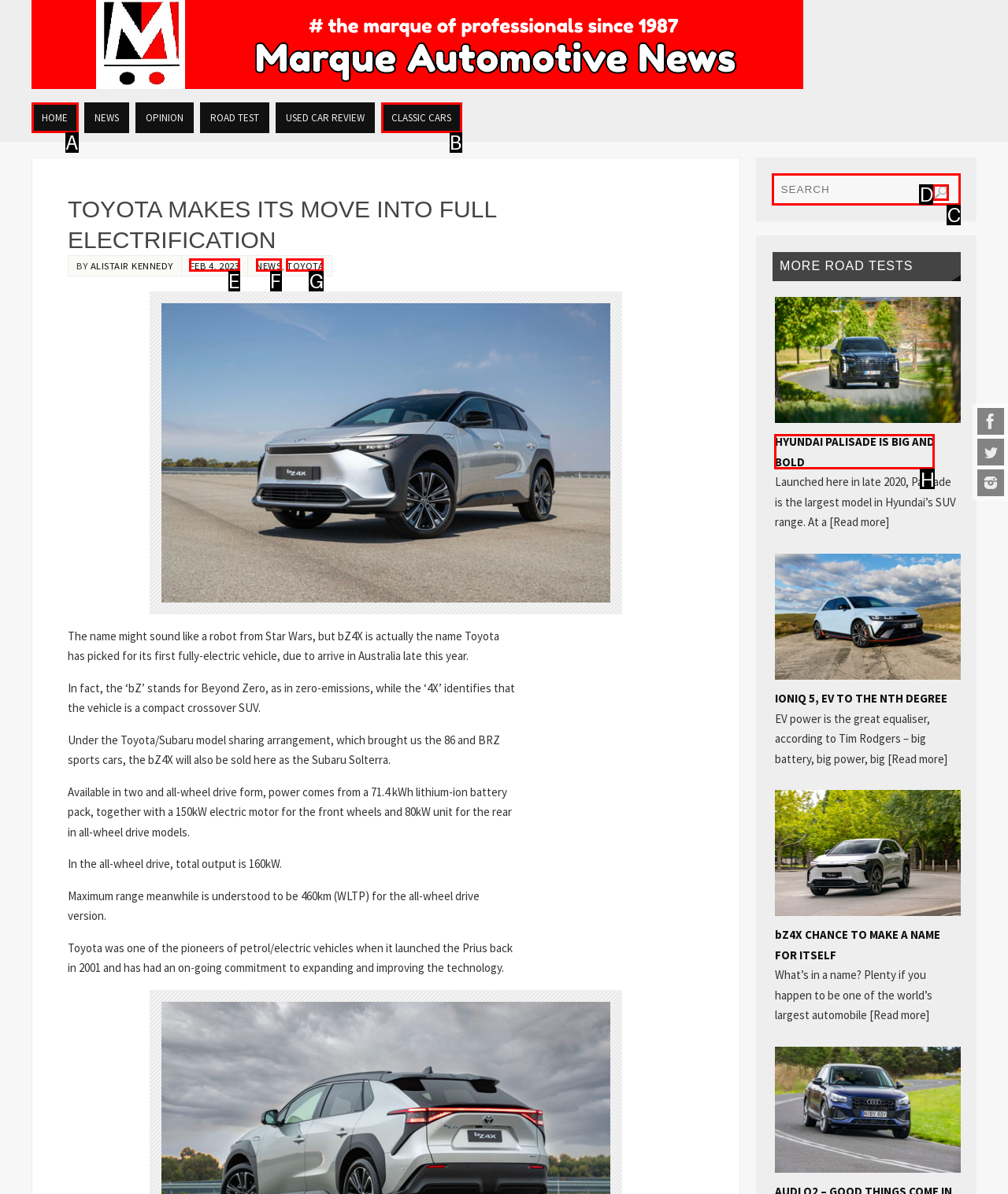Select the proper UI element to click in order to perform the following task: View TOYOTA news. Indicate your choice with the letter of the appropriate option.

G